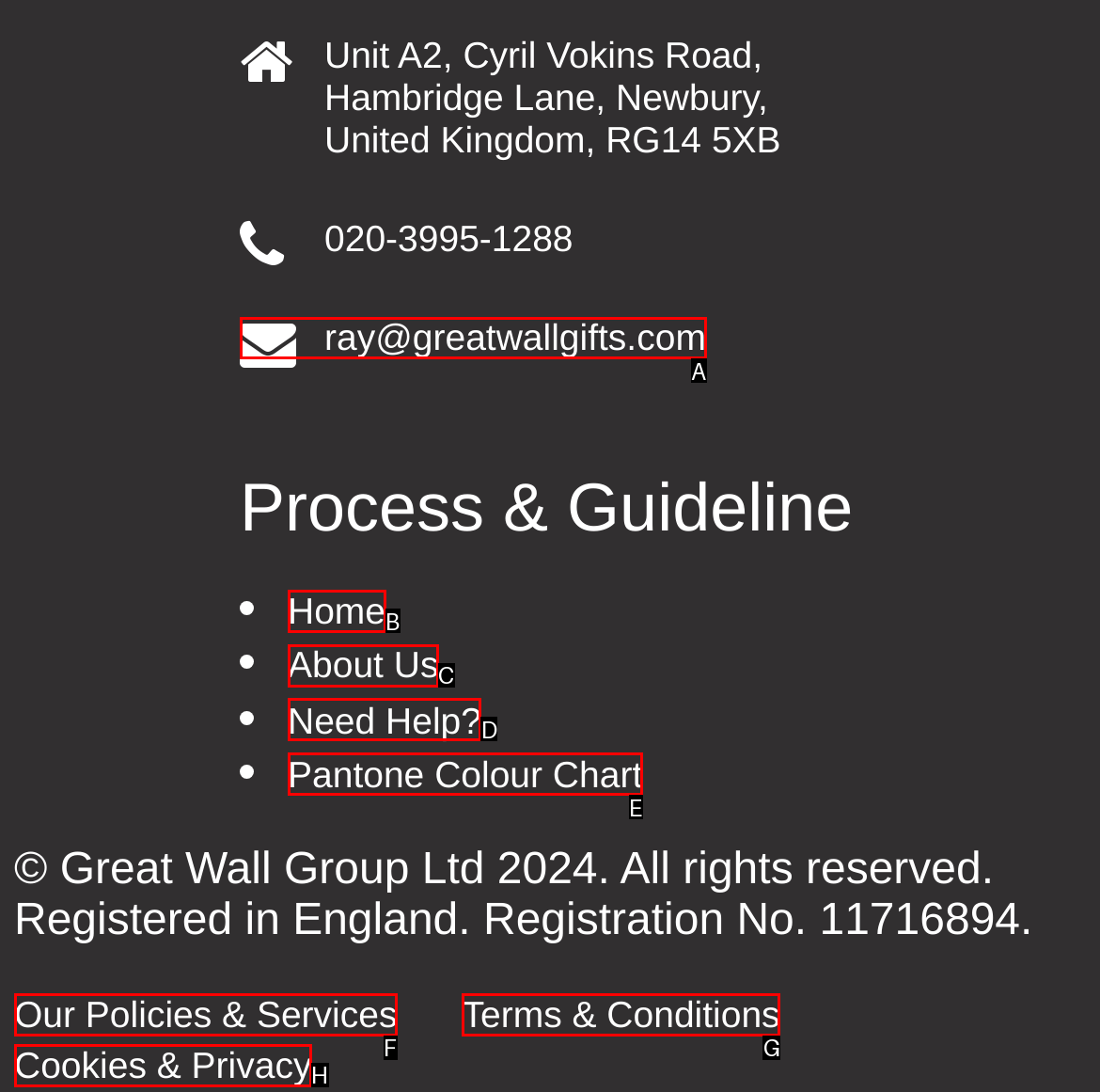Select the letter of the UI element that matches this task: Send an email to ray
Provide the answer as the letter of the correct choice.

A